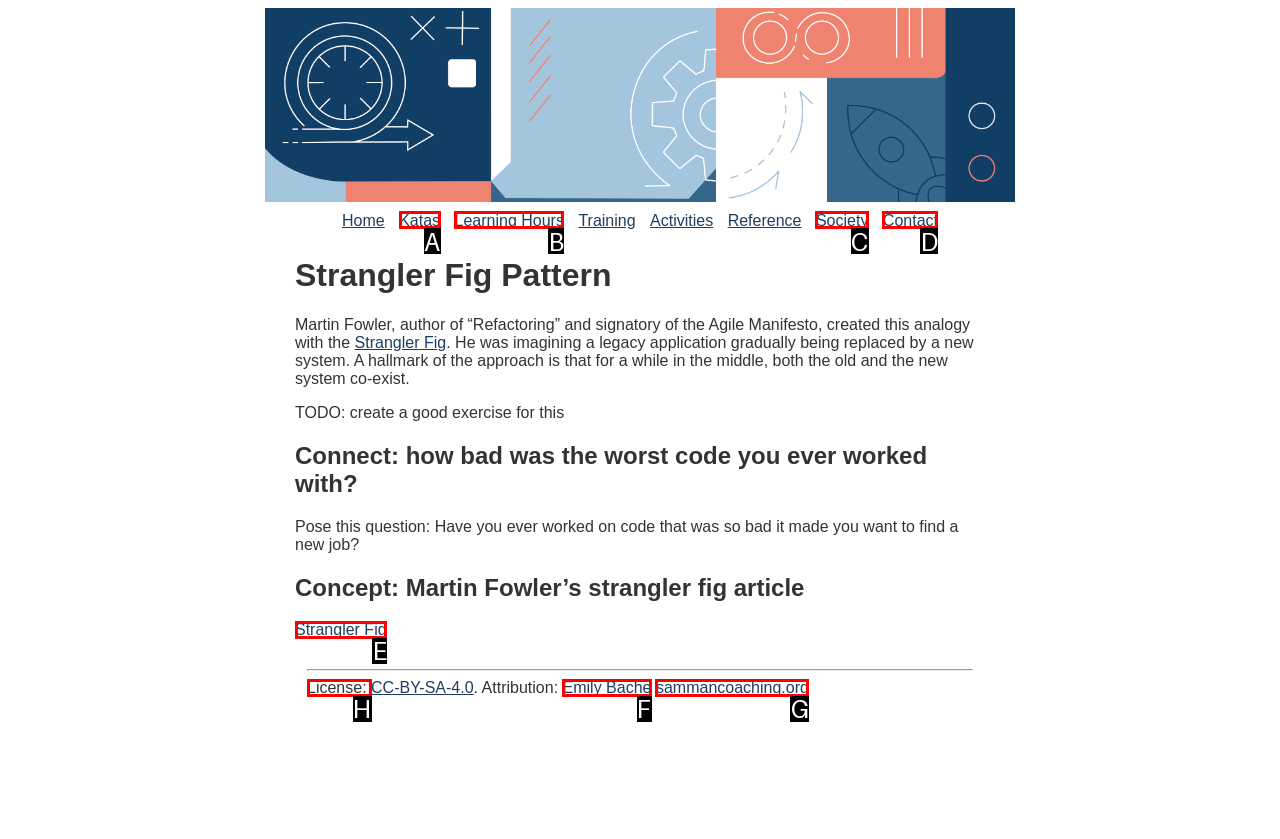Which letter corresponds to the correct option to complete the task: check the license information?
Answer with the letter of the chosen UI element.

H